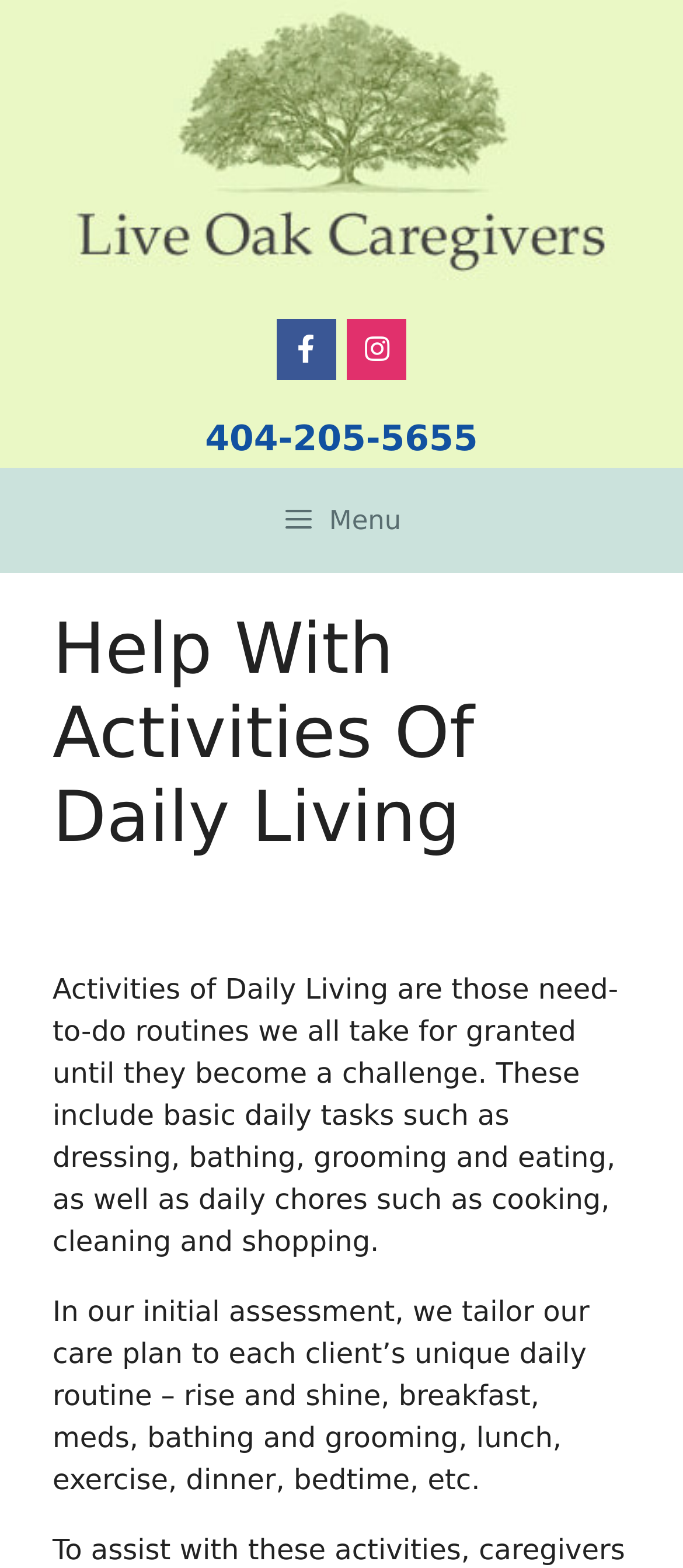Find the bounding box coordinates of the UI element according to this description: "404-205-5655".

[0.3, 0.266, 0.7, 0.293]